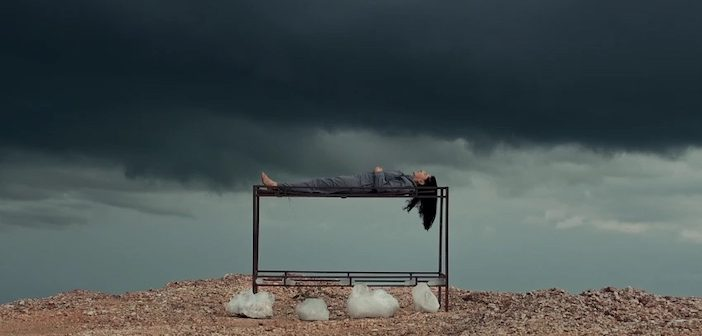Provide a brief response in the form of a single word or phrase:
What themes does Marina Abramović's work often explore?

Vulnerability, endurance, and human experience